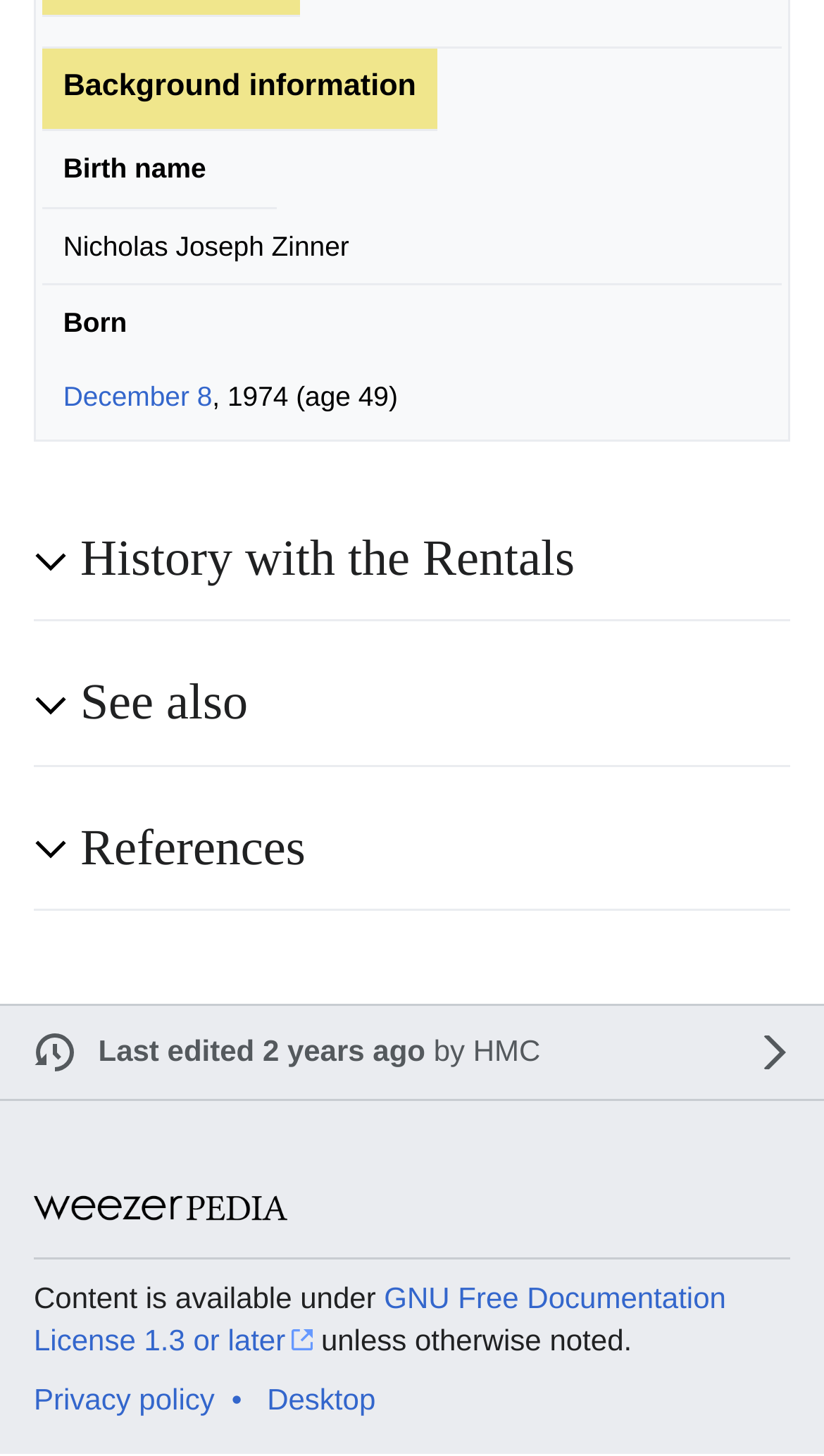Return the bounding box coordinates of the UI element that corresponds to this description: "December 8". The coordinates must be given as four float numbers in the range of 0 and 1, [left, top, right, bottom].

[0.077, 0.262, 0.258, 0.283]